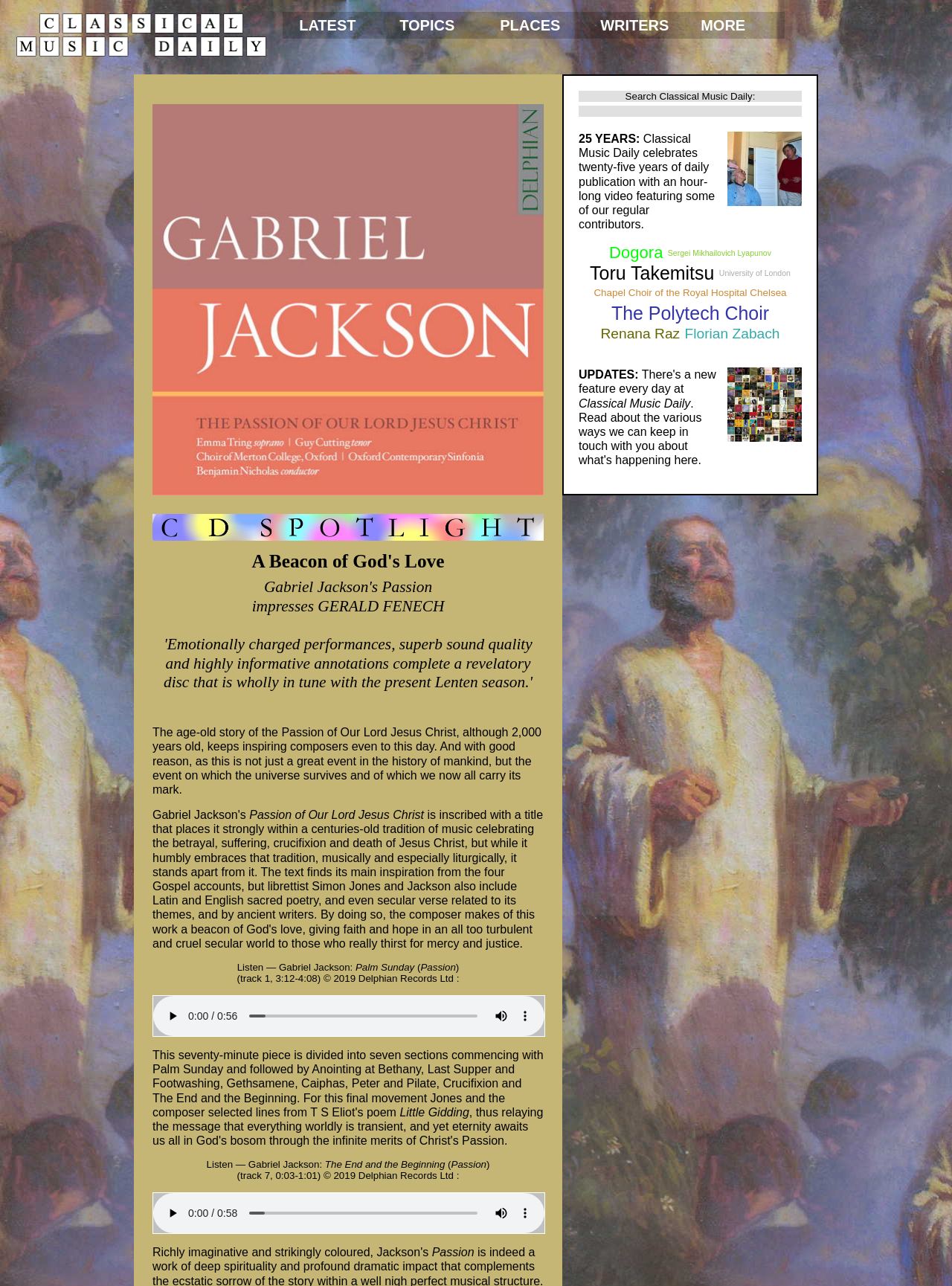Provide the bounding box coordinates for the UI element that is described by this text: "name="query"". The coordinates should be in the form of four float numbers between 0 and 1: [left, top, right, bottom].

[0.608, 0.082, 0.842, 0.091]